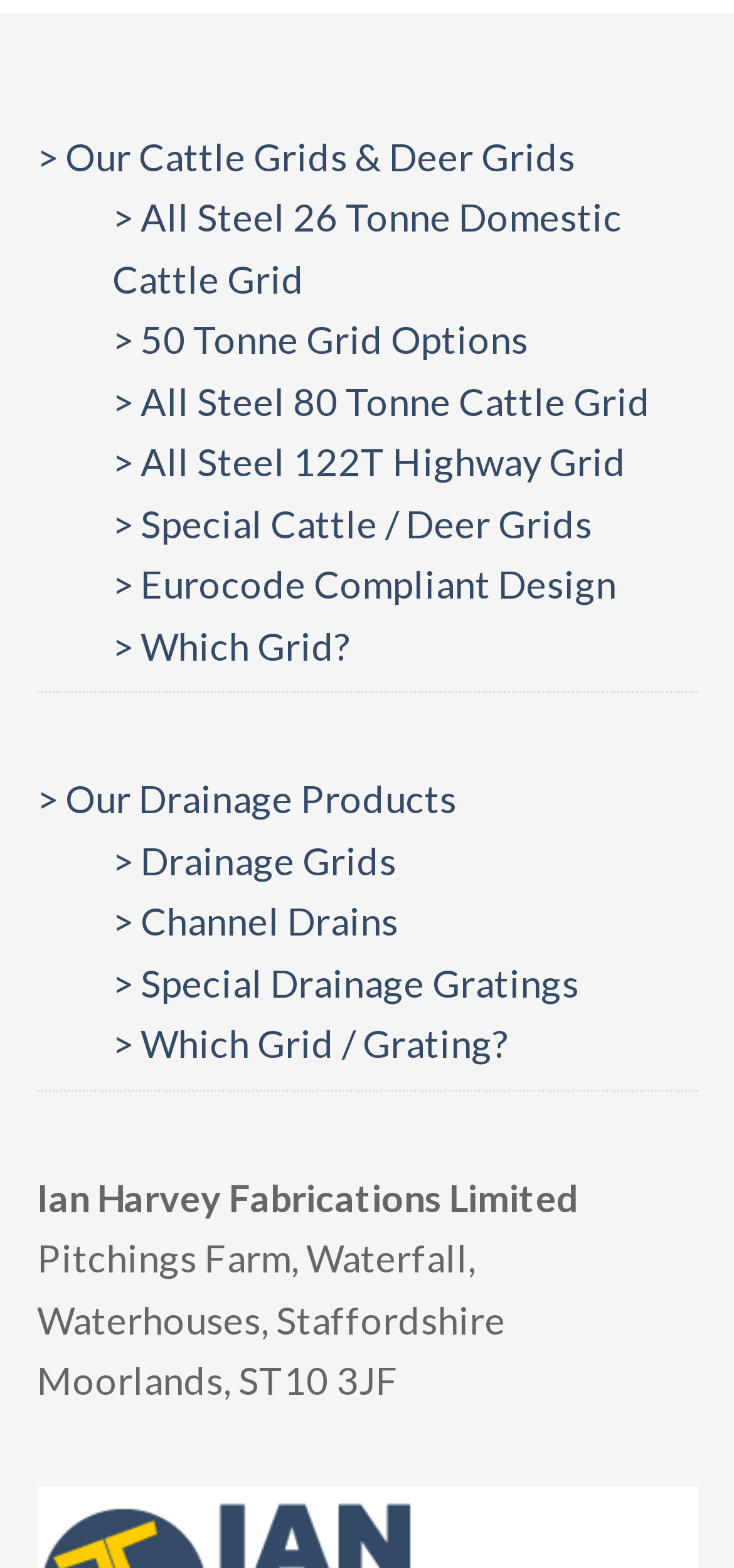Given the description: "> 50 Tonne Grid Options", determine the bounding box coordinates of the UI element. The coordinates should be formatted as four float numbers between 0 and 1, [left, top, right, bottom].

[0.153, 0.202, 0.719, 0.231]